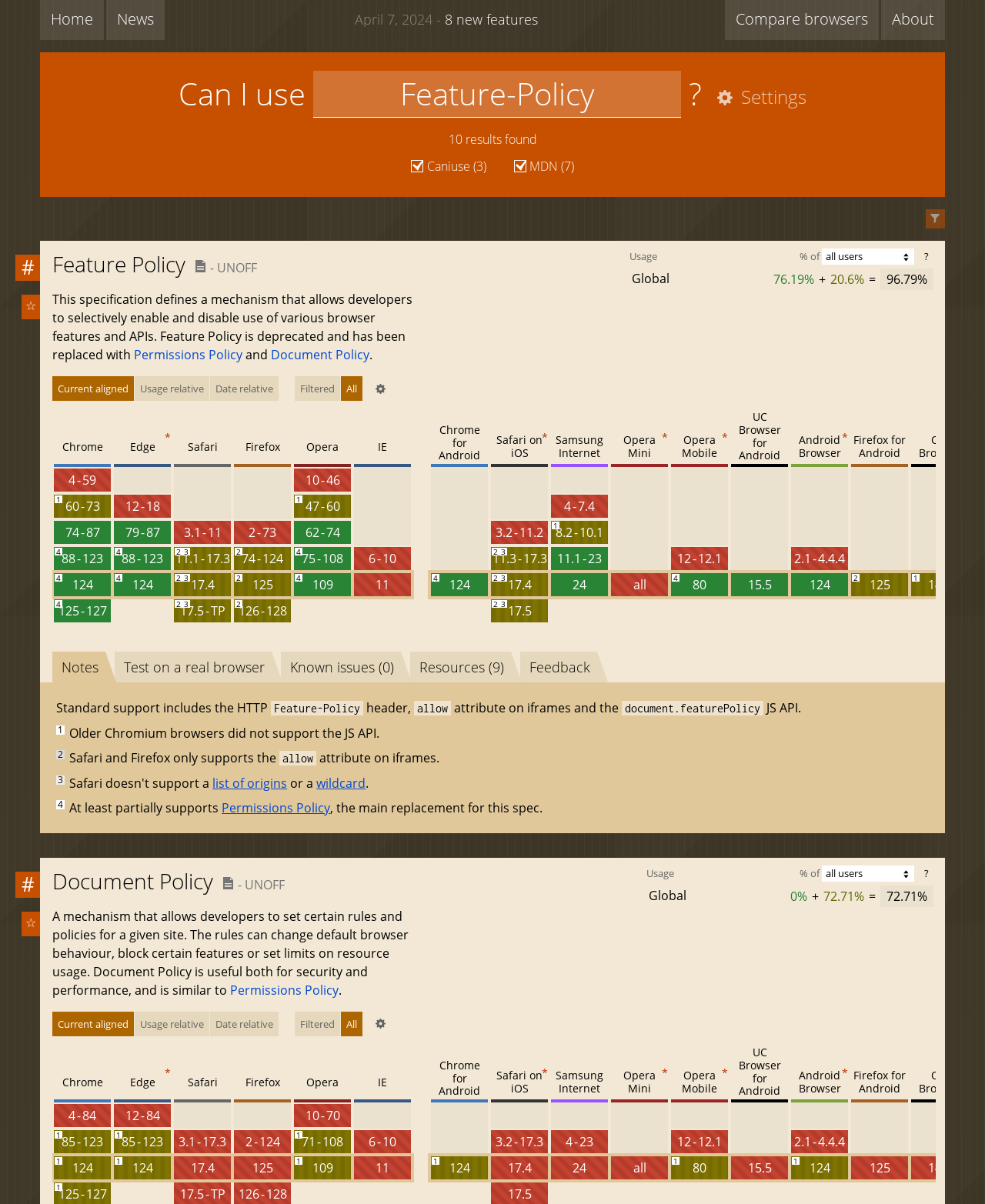Based on the element description Test on a real browser, identify the bounding box of the UI element in the given webpage screenshot. The coordinates should be in the format (top-left x, top-left y, bottom-right x, bottom-right y) and must be between 0 and 1.

[0.117, 0.541, 0.276, 0.567]